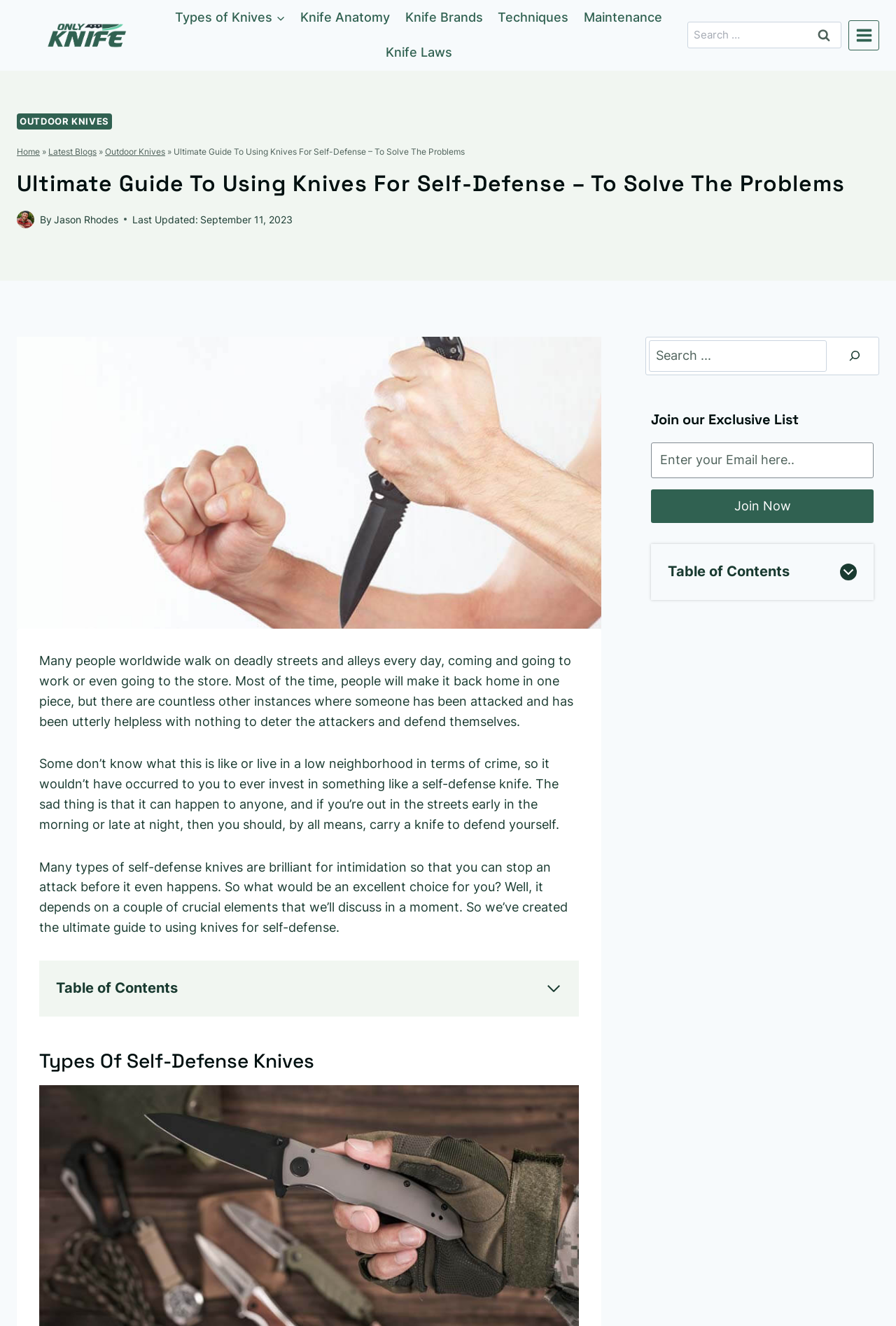Kindly provide the bounding box coordinates of the section you need to click on to fulfill the given instruction: "Read the Ultimate Guide To Using Knives For Self-Defense".

[0.019, 0.126, 0.943, 0.151]